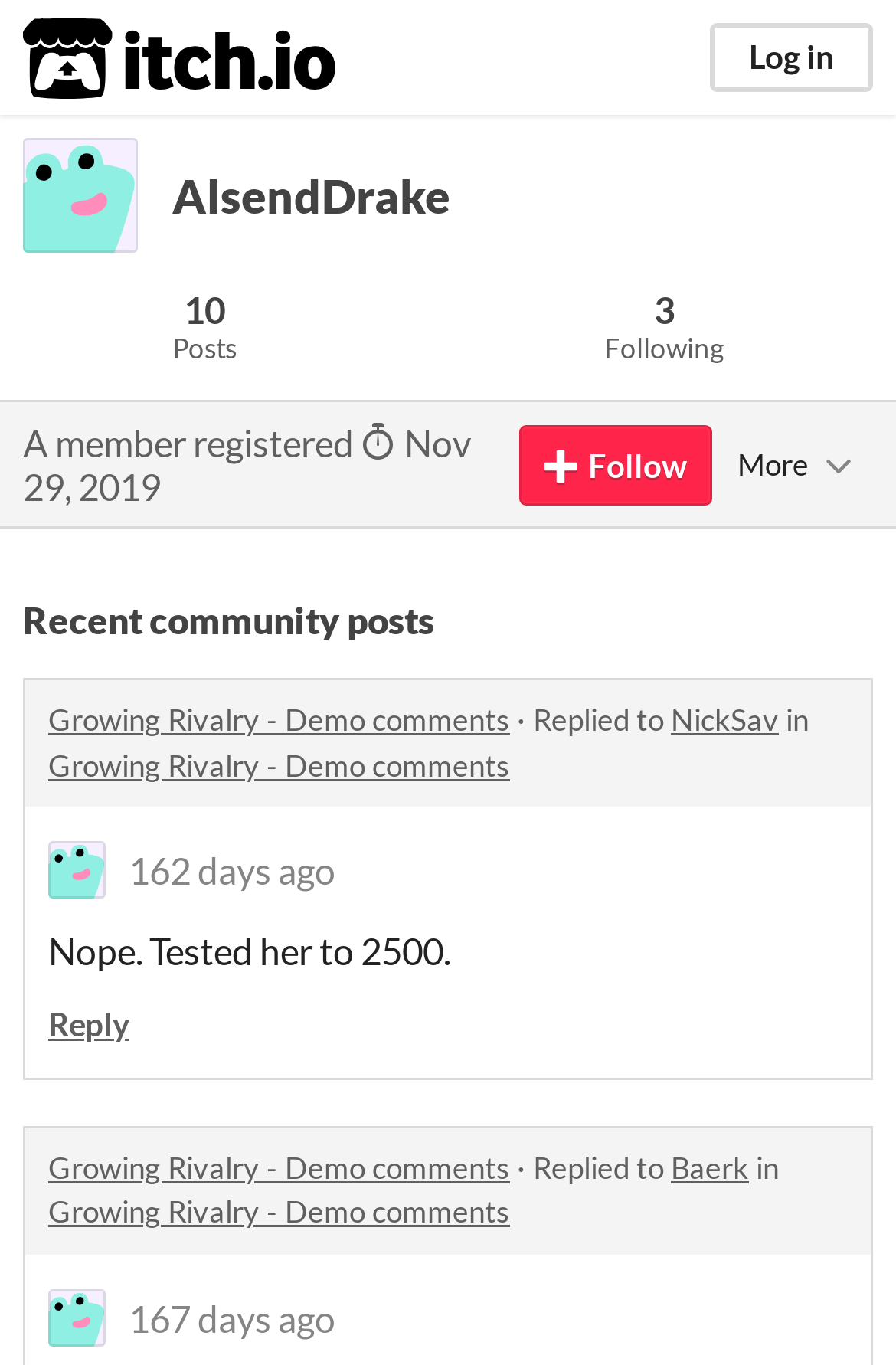Determine the bounding box coordinates for the area you should click to complete the following instruction: "Click the itch.io logo".

[0.026, 0.013, 0.375, 0.072]